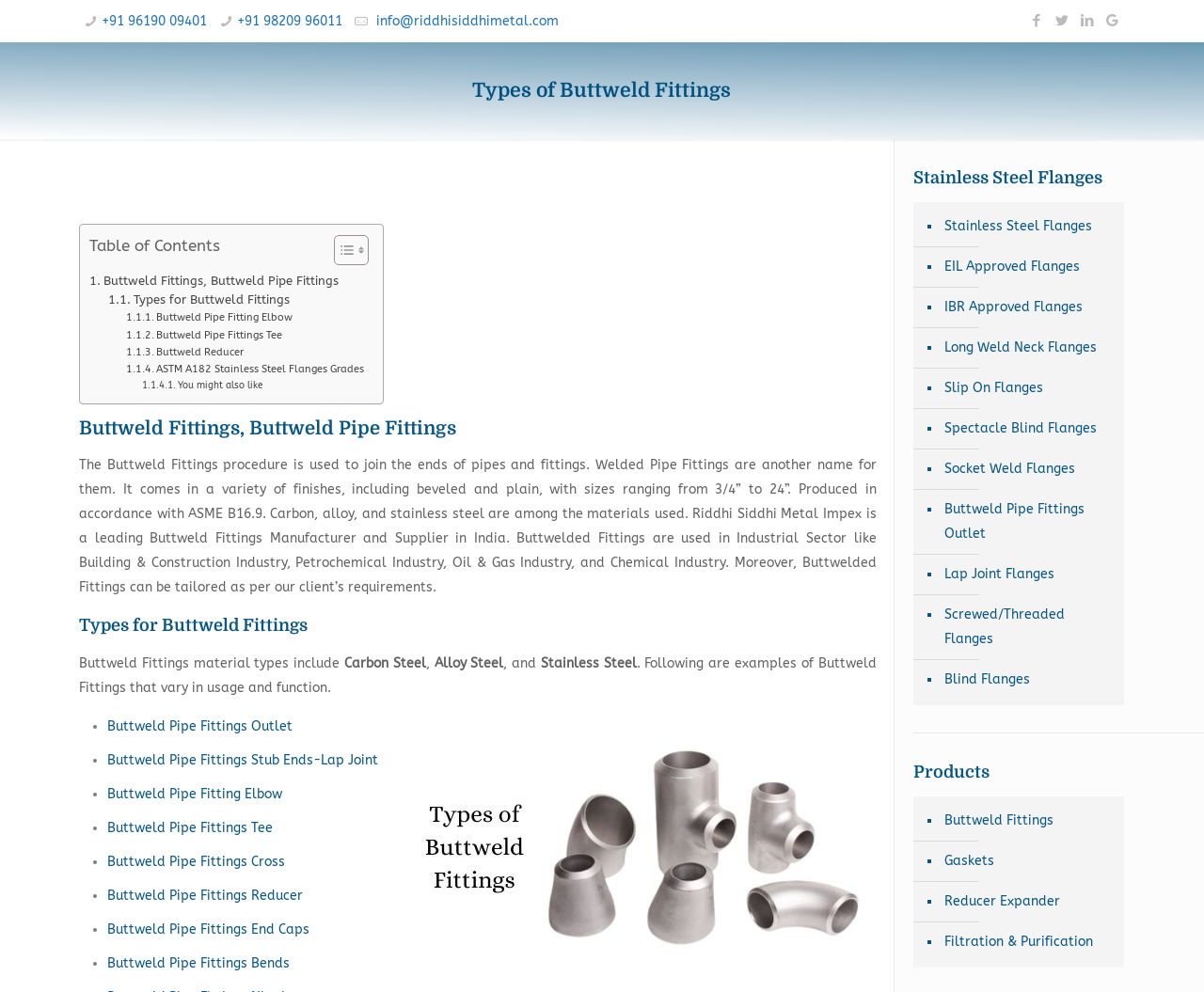Observe the image and answer the following question in detail: What is the purpose of Buttweld Fittings?

According to the webpage, Buttweld Fittings are used to join the ends of pipes and fittings, and they come in a variety of finishes and sizes, produced in accordance with ASME B16.9.